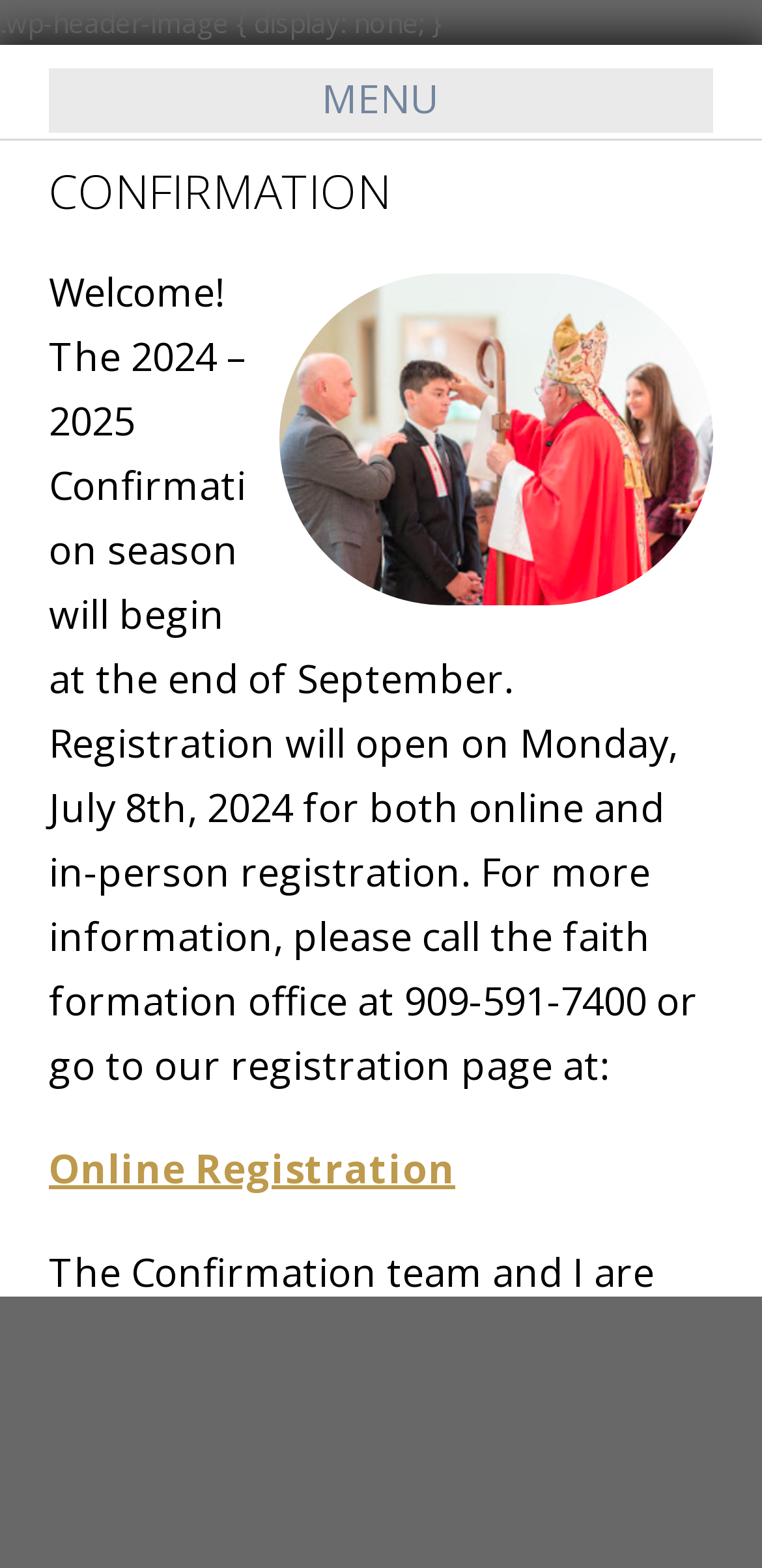What is the registration method available online?
Based on the visual details in the image, please answer the question thoroughly.

The webpage provides a link to 'Online Registration' which suggests that online registration is available for the Confirmation season.